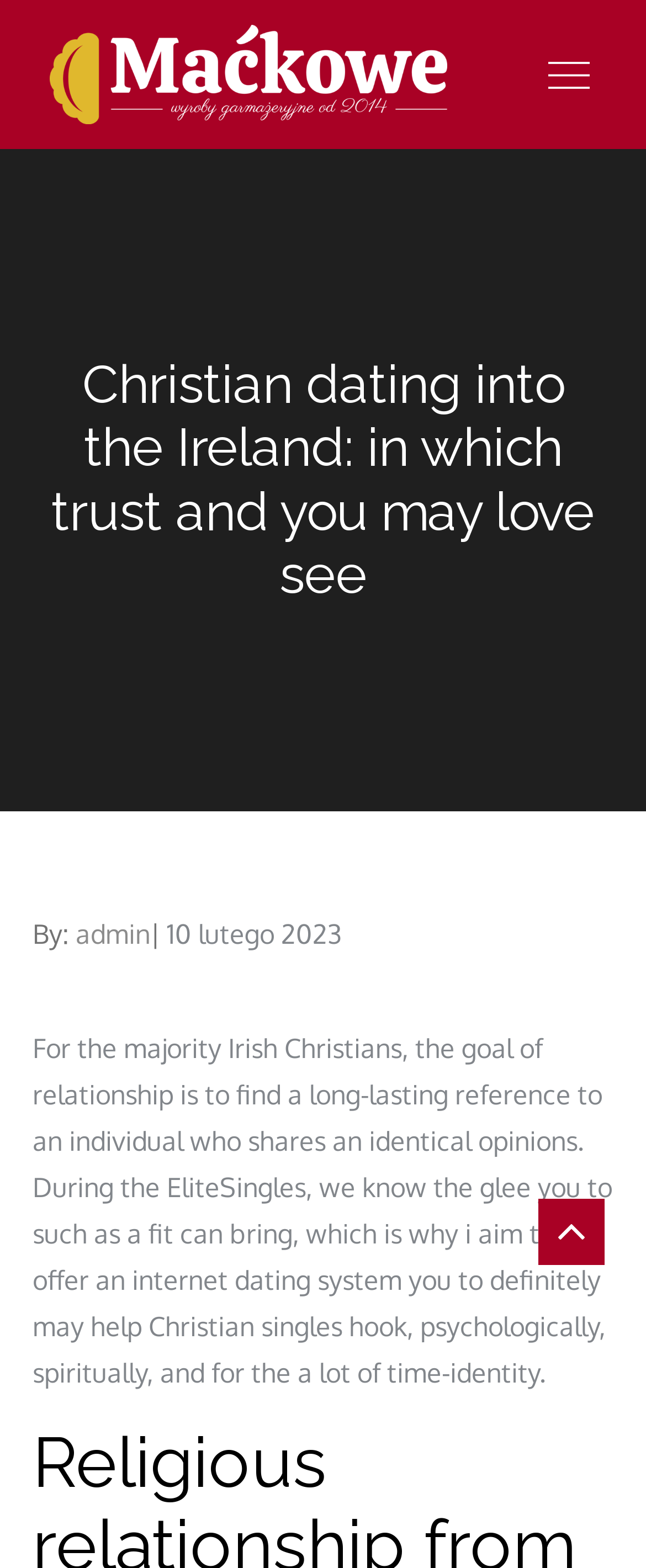What is the goal of relationship for most Irish Christians?
From the screenshot, supply a one-word or short-phrase answer.

Find a long-lasting connection